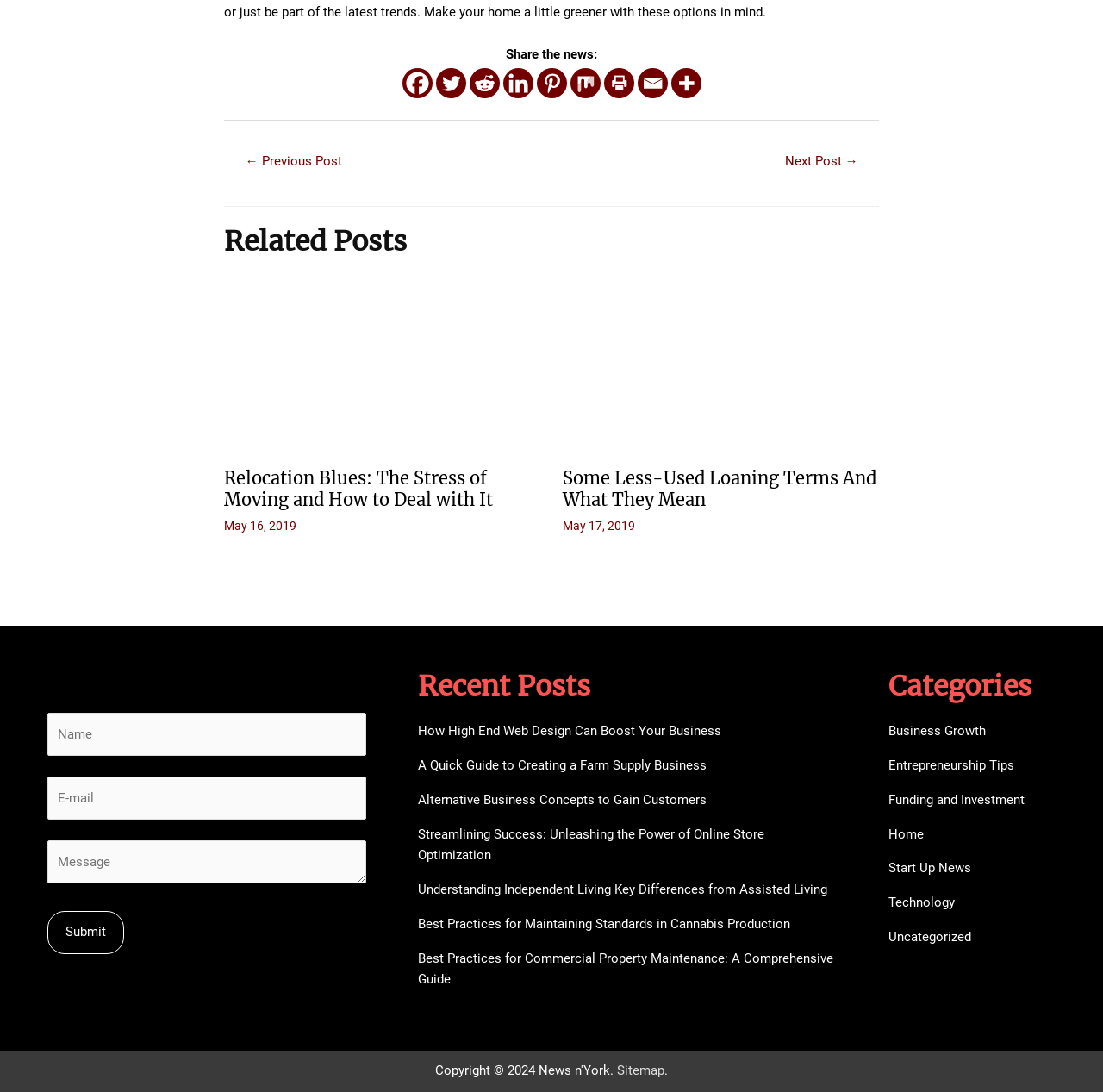Identify the bounding box for the UI element described as: "Sitemap". The coordinates should be four float numbers between 0 and 1, i.e., [left, top, right, bottom].

[0.559, 0.973, 0.602, 0.988]